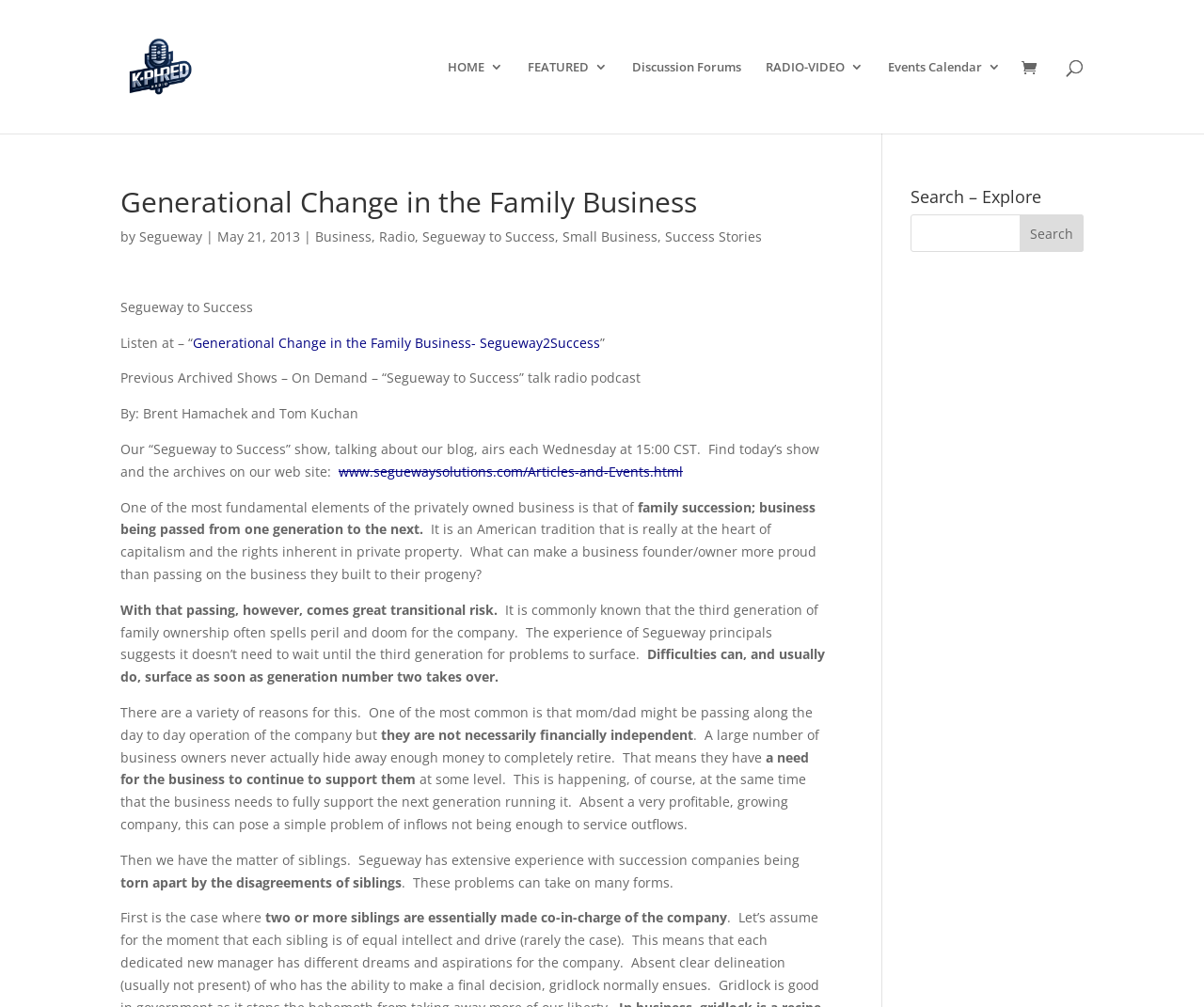Specify the bounding box coordinates of the element's region that should be clicked to achieve the following instruction: "Go to 'Discussion Forums'". The bounding box coordinates consist of four float numbers between 0 and 1, in the format [left, top, right, bottom].

[0.525, 0.06, 0.616, 0.133]